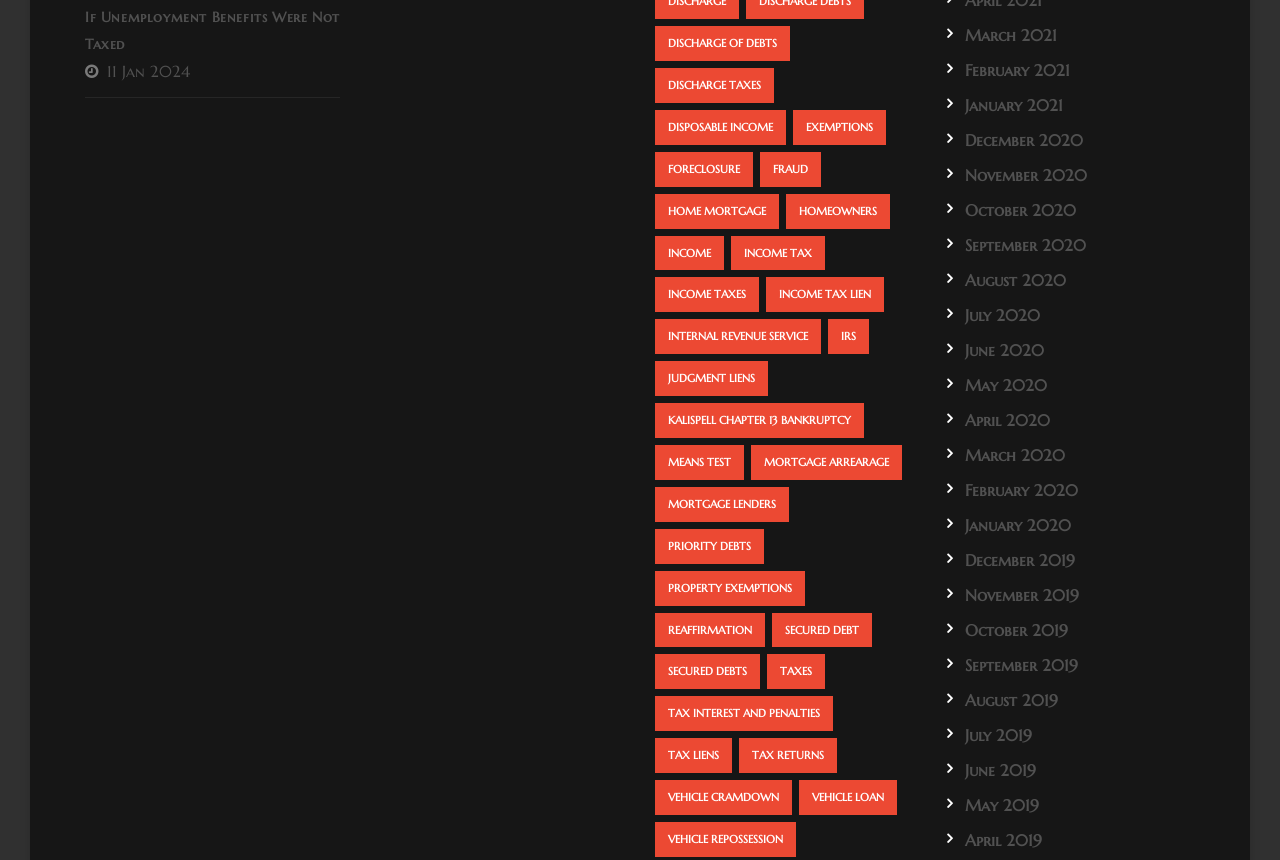Specify the bounding box coordinates of the region I need to click to perform the following instruction: "view January 2021". The coordinates must be four float numbers in the range of 0 to 1, i.e., [left, top, right, bottom].

[0.754, 0.111, 0.83, 0.134]